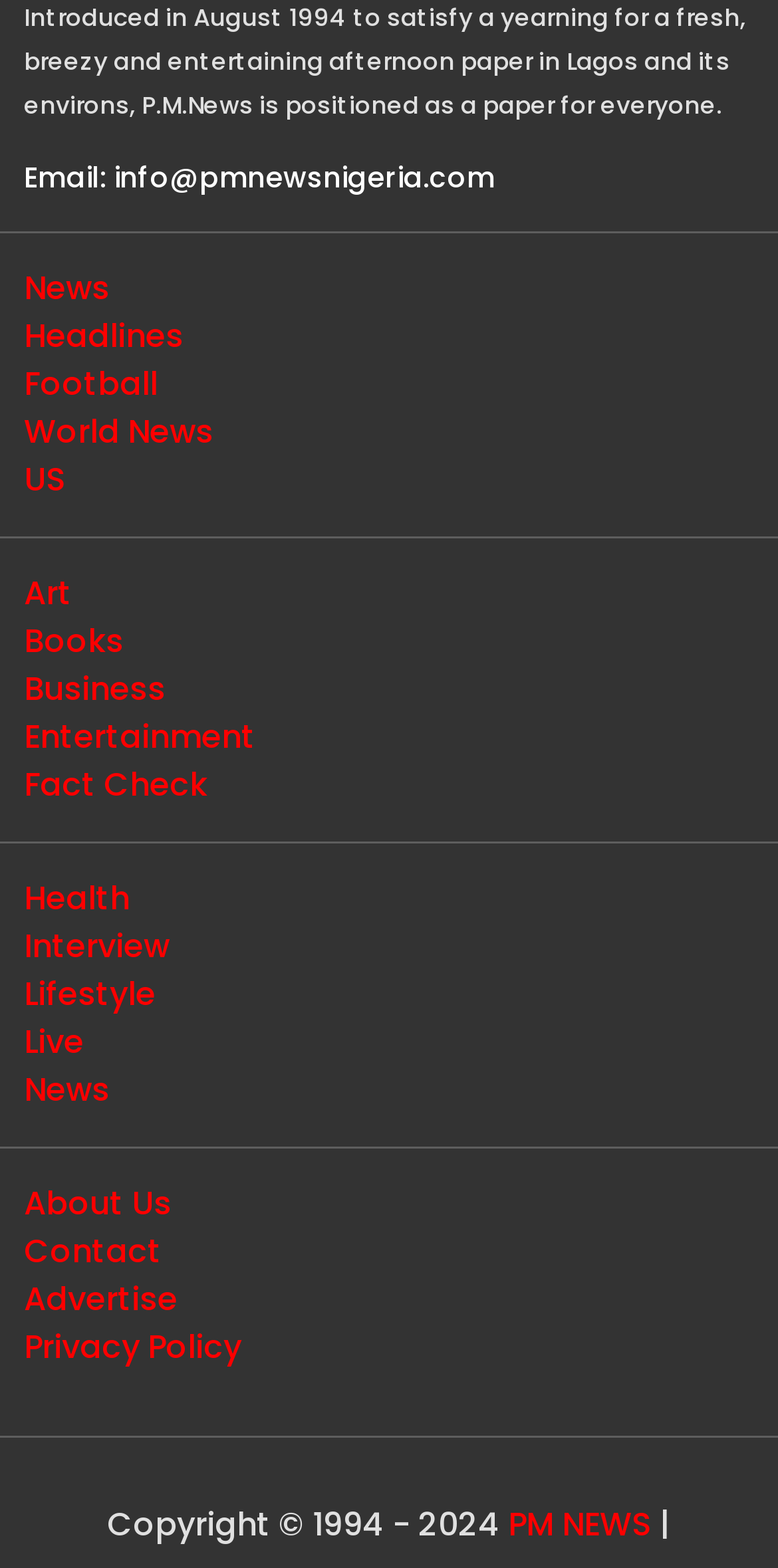Determine the bounding box coordinates of the element that should be clicked to execute the following command: "Visit the About Us page".

[0.031, 0.753, 0.221, 0.782]